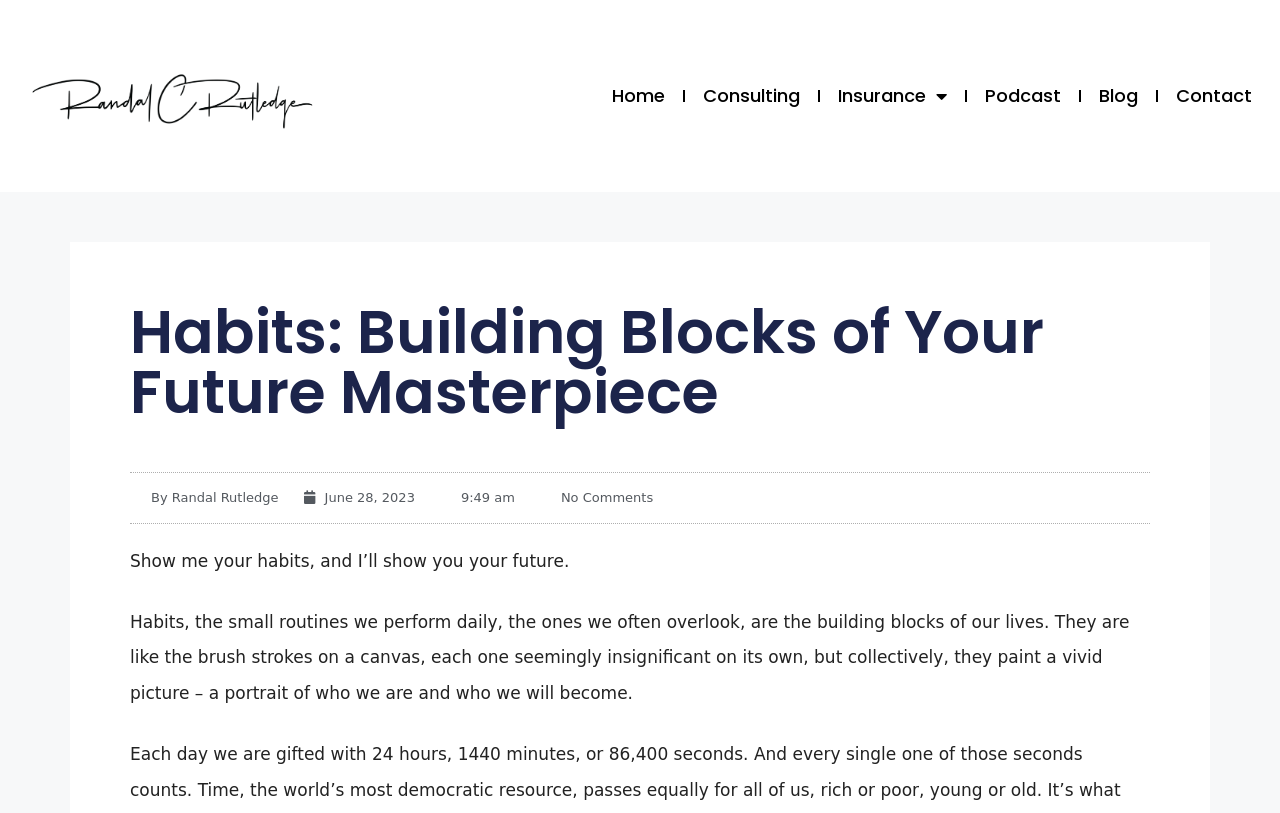Determine the bounding box coordinates for the region that must be clicked to execute the following instruction: "Go to the Home page".

[0.464, 0.097, 0.534, 0.139]